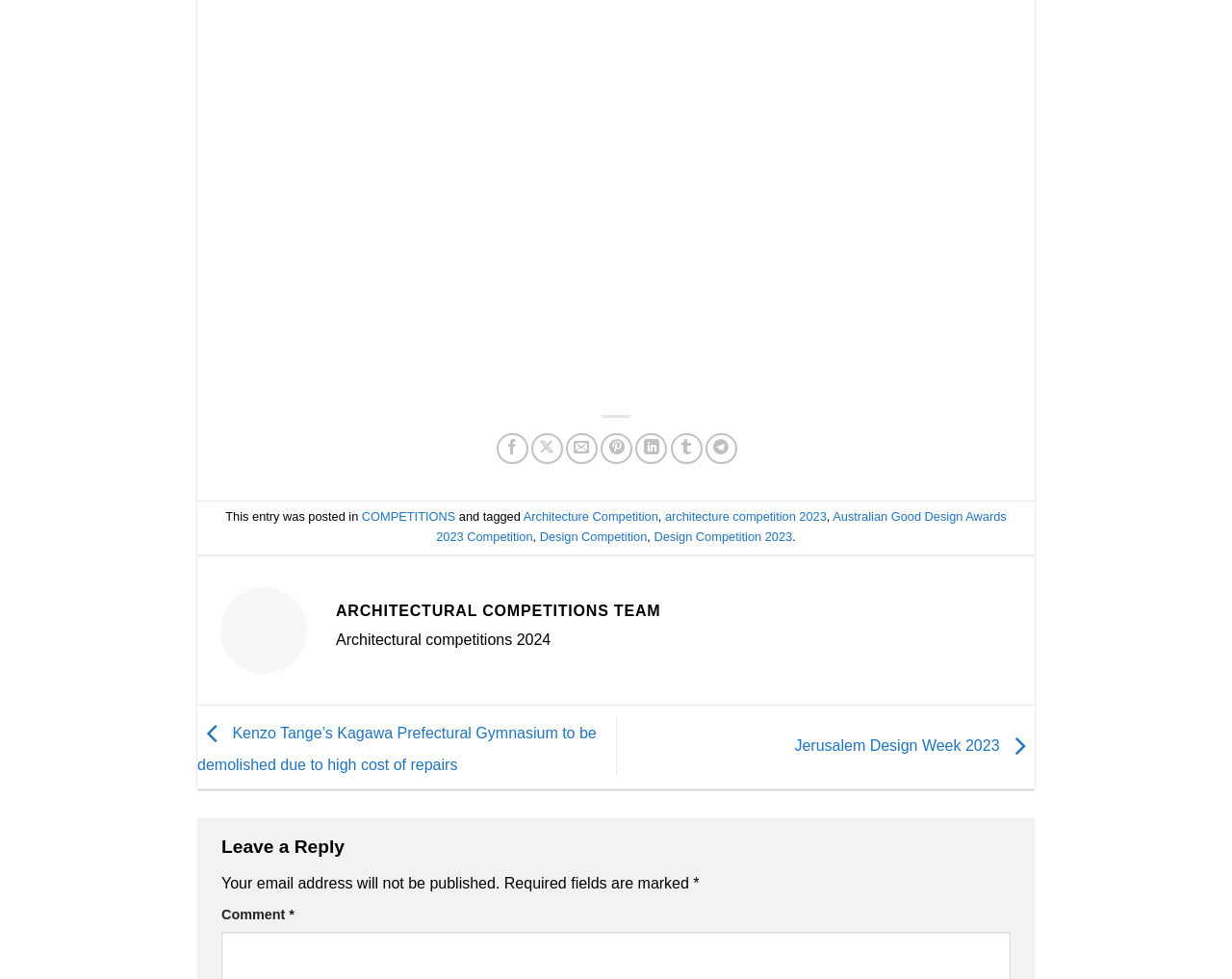Please specify the bounding box coordinates in the format (top-left x, top-left y, bottom-right x, bottom-right y), with all values as floating point numbers between 0 and 1. Identify the bounding box of the UI element described by: GD Archive

None